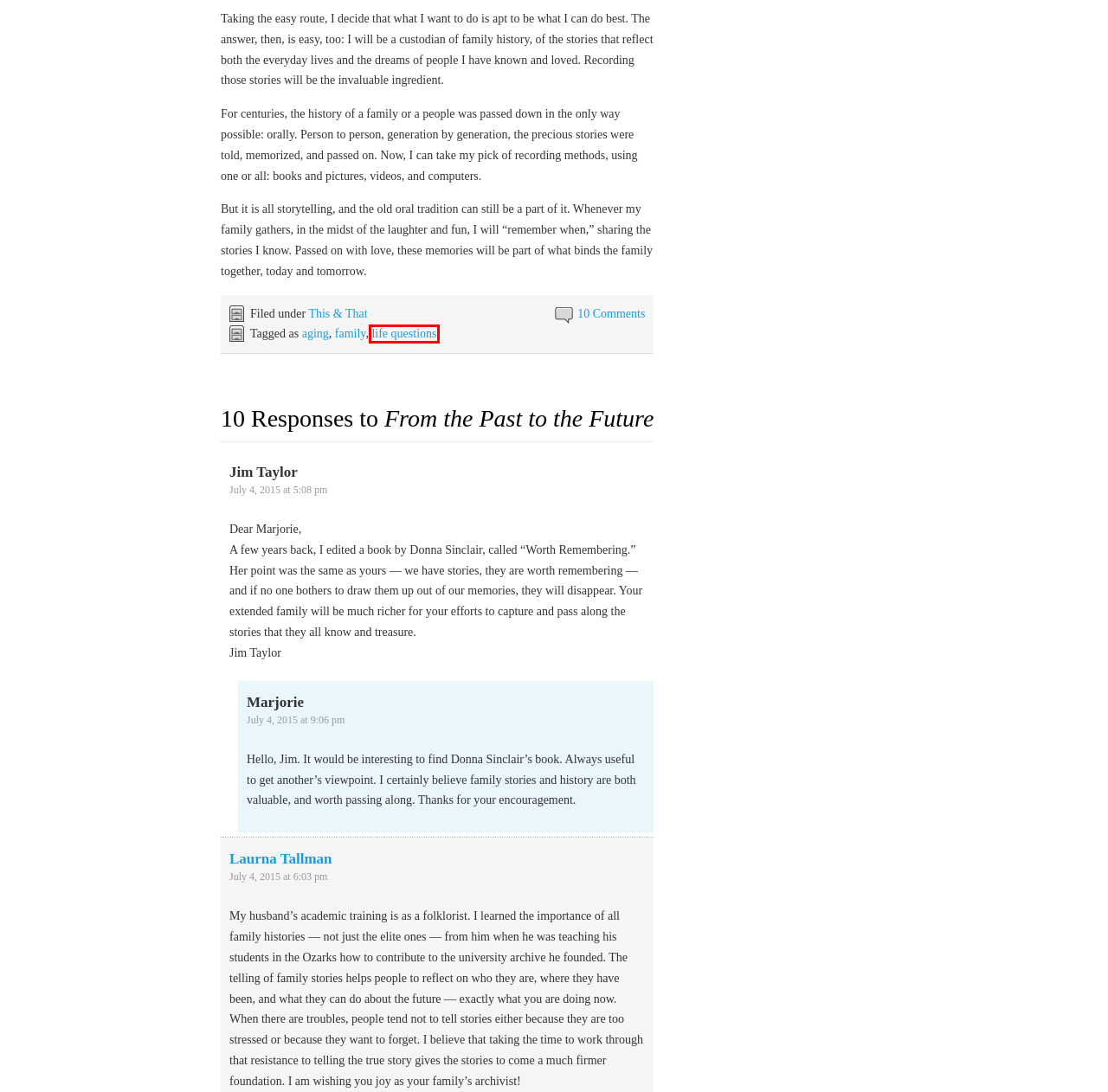Please examine the screenshot provided, which contains a red bounding box around a UI element. Select the webpage description that most accurately describes the new page displayed after clicking the highlighted element. Here are the candidates:
A. Unexpected Glimpses | Marjorie Remembers
B. From Novice to Expert - Patricia E. Benner
C. aging | Marjorie Remembers
D. life questions | Marjorie Remembers
E. family | Marjorie Remembers
F. Poetry | Marjorie Remembers
G. Photographic memory | Marjorie Remembers
H. About This Blog | Marjorie Remembers

D